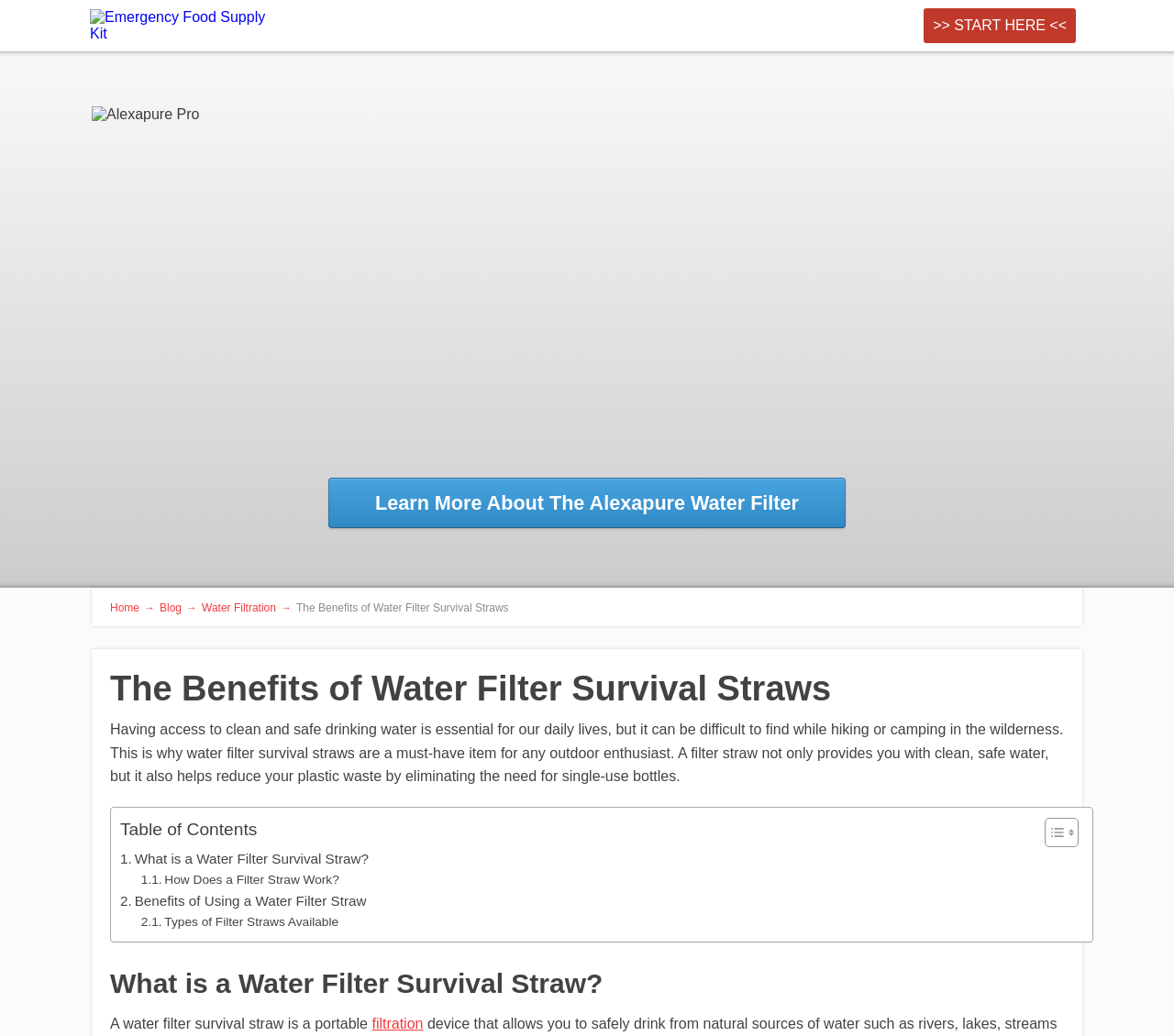Please locate the bounding box coordinates of the element that needs to be clicked to achieve the following instruction: "Read about the benefits of using a water filter straw". The coordinates should be four float numbers between 0 and 1, i.e., [left, top, right, bottom].

[0.102, 0.859, 0.312, 0.881]